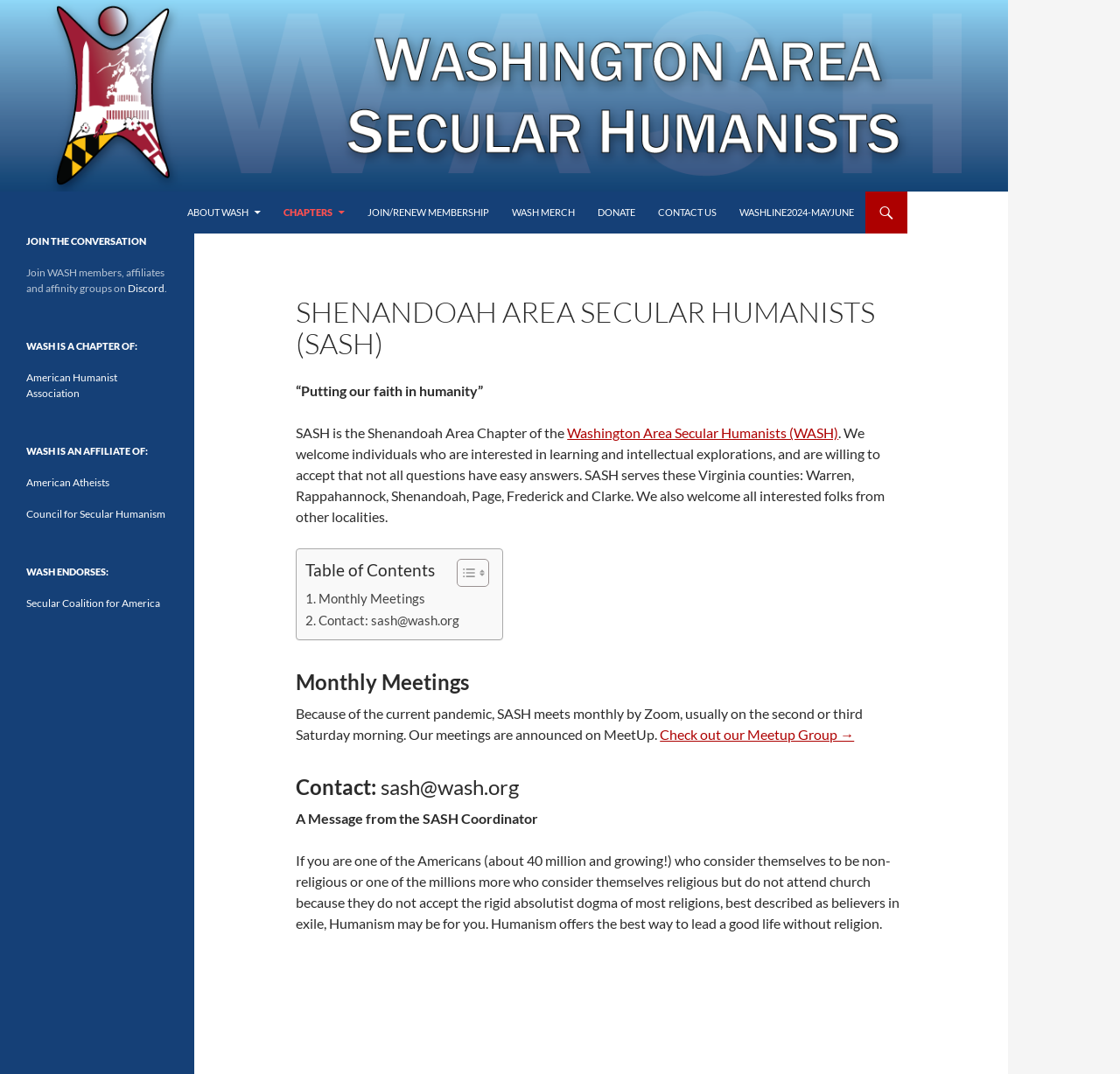Given the element description, predict the bounding box coordinates in the format (top-left x, top-left y, bottom-right x, bottom-right y), using floating point numbers between 0 and 1: May 10, 2021

None